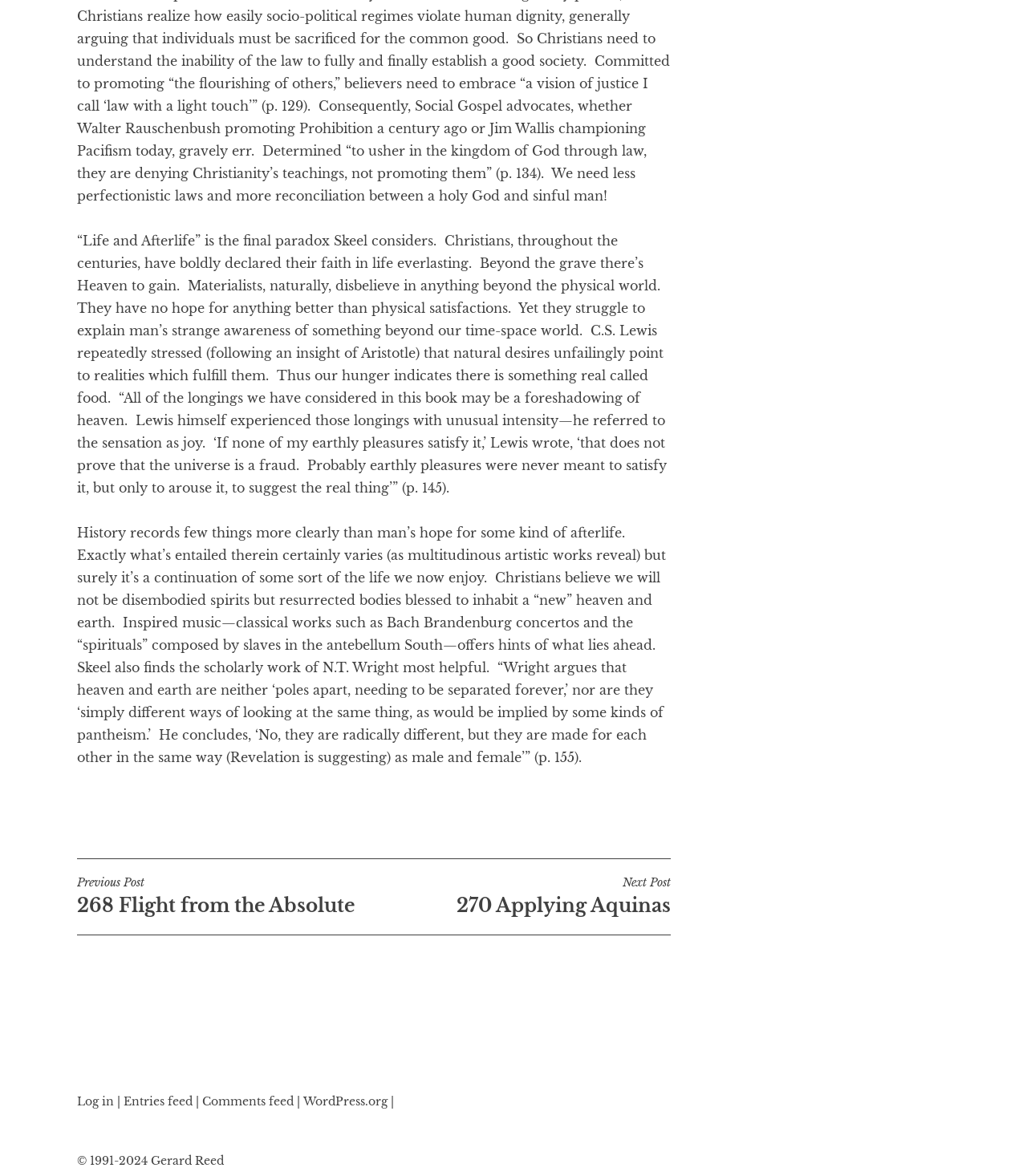Give a one-word or short phrase answer to the question: 
What is the purpose of earthly pleasures?

To arouse a desire for something more